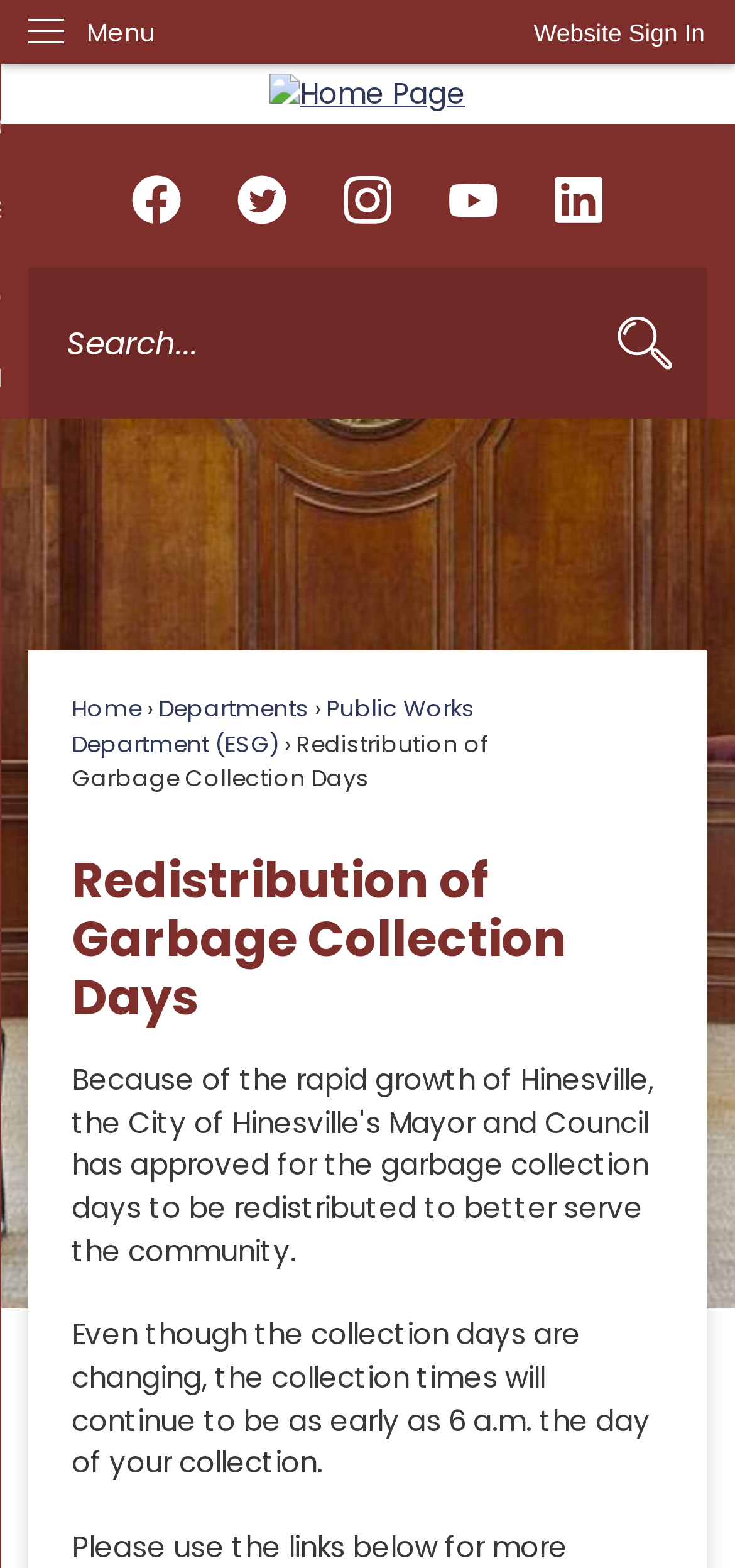Please determine the bounding box coordinates of the clickable area required to carry out the following instruction: "Go to the Home Page". The coordinates must be four float numbers between 0 and 1, represented as [left, top, right, bottom].

[0.039, 0.047, 0.961, 0.075]